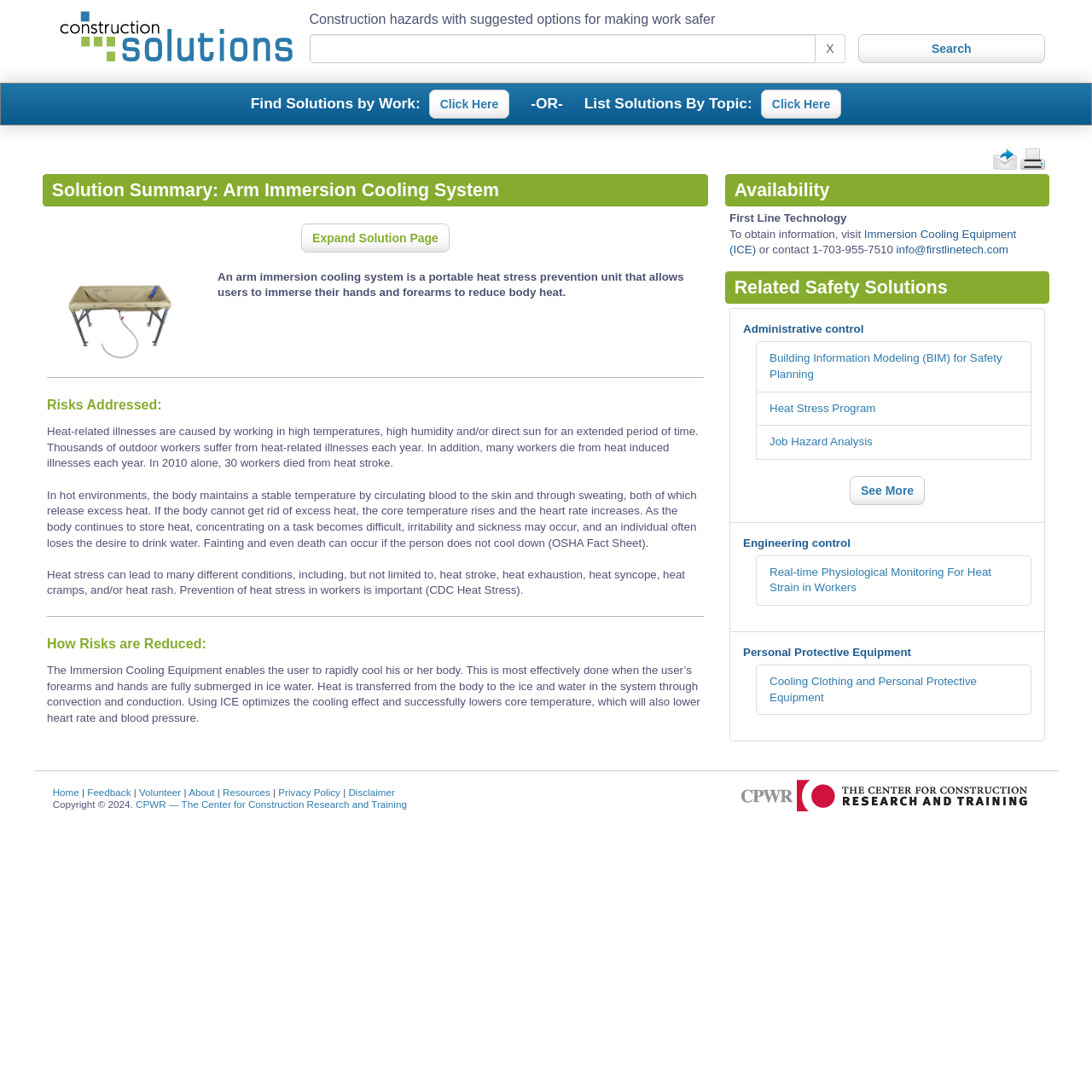Respond to the following query with just one word or a short phrase: 
What is the purpose of the Arm Immersion Cooling System?

Prevent heat-related illnesses